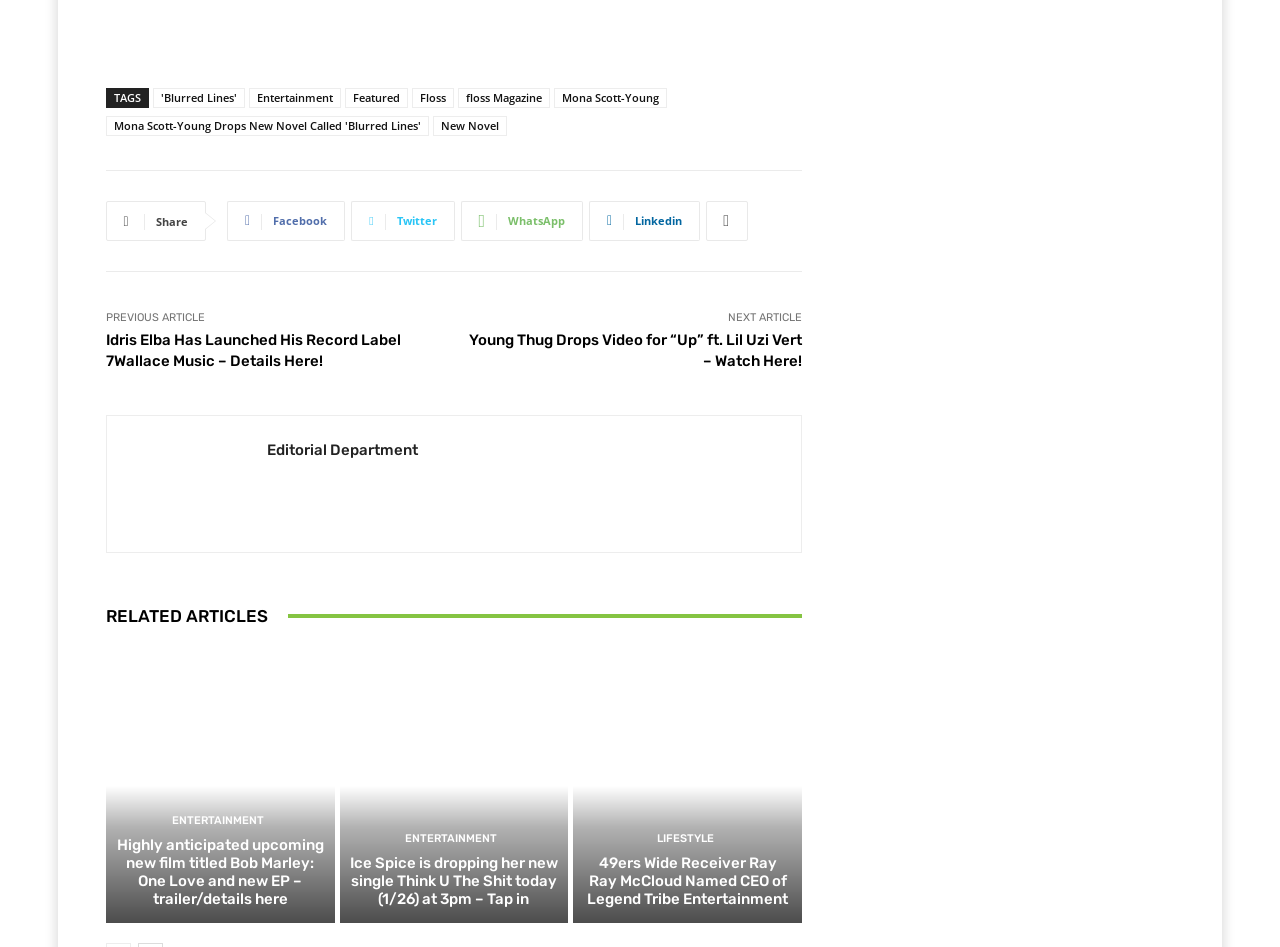Locate the UI element that matches the description parent_node: Editorial Department title="Editorial Department" in the webpage screenshot. Return the bounding box coordinates in the format (top-left x, top-left y, bottom-right x, bottom-right y), with values ranging from 0 to 1.

[0.099, 0.46, 0.193, 0.561]